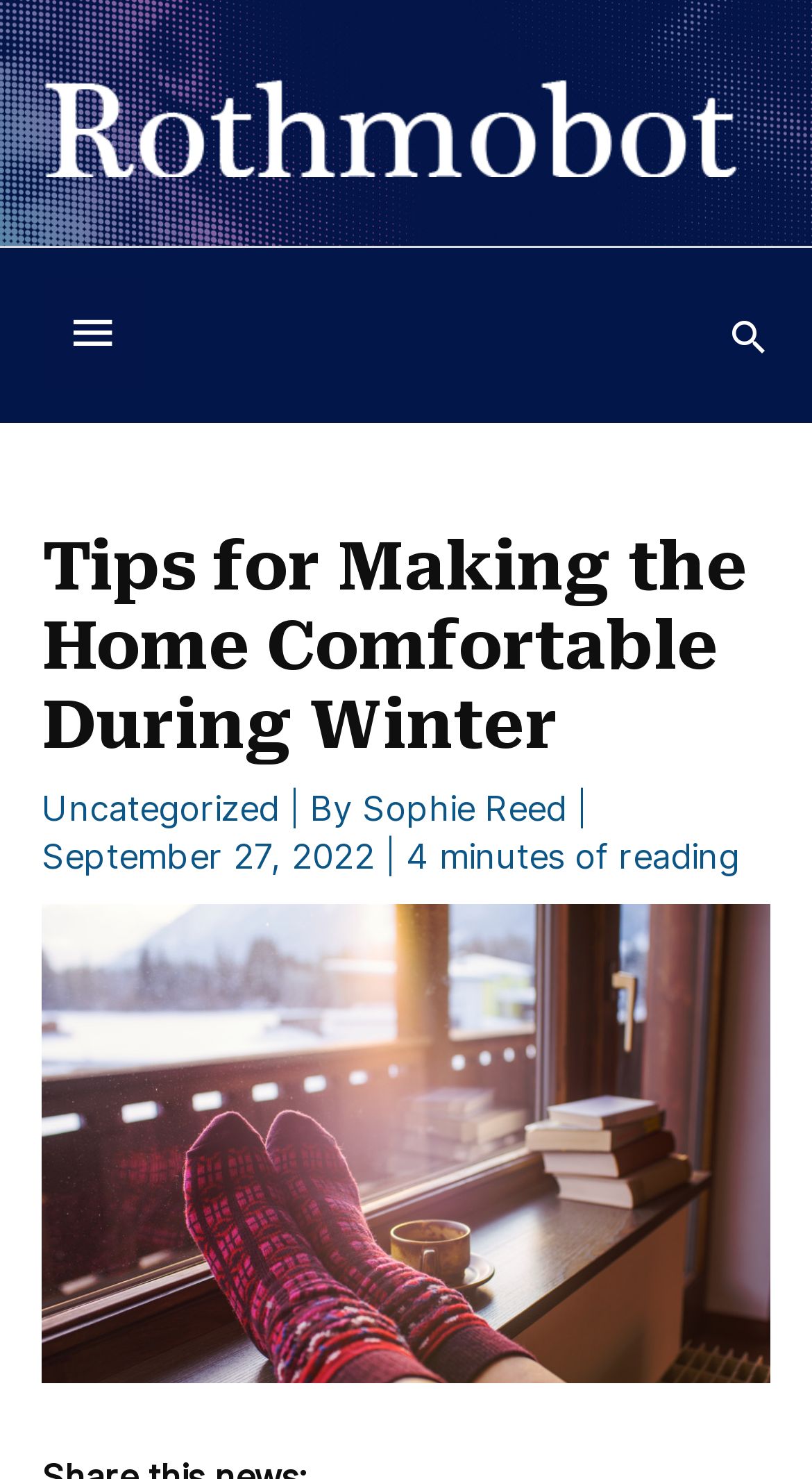Reply to the question with a single word or phrase:
What is the icon above the search icon link?

